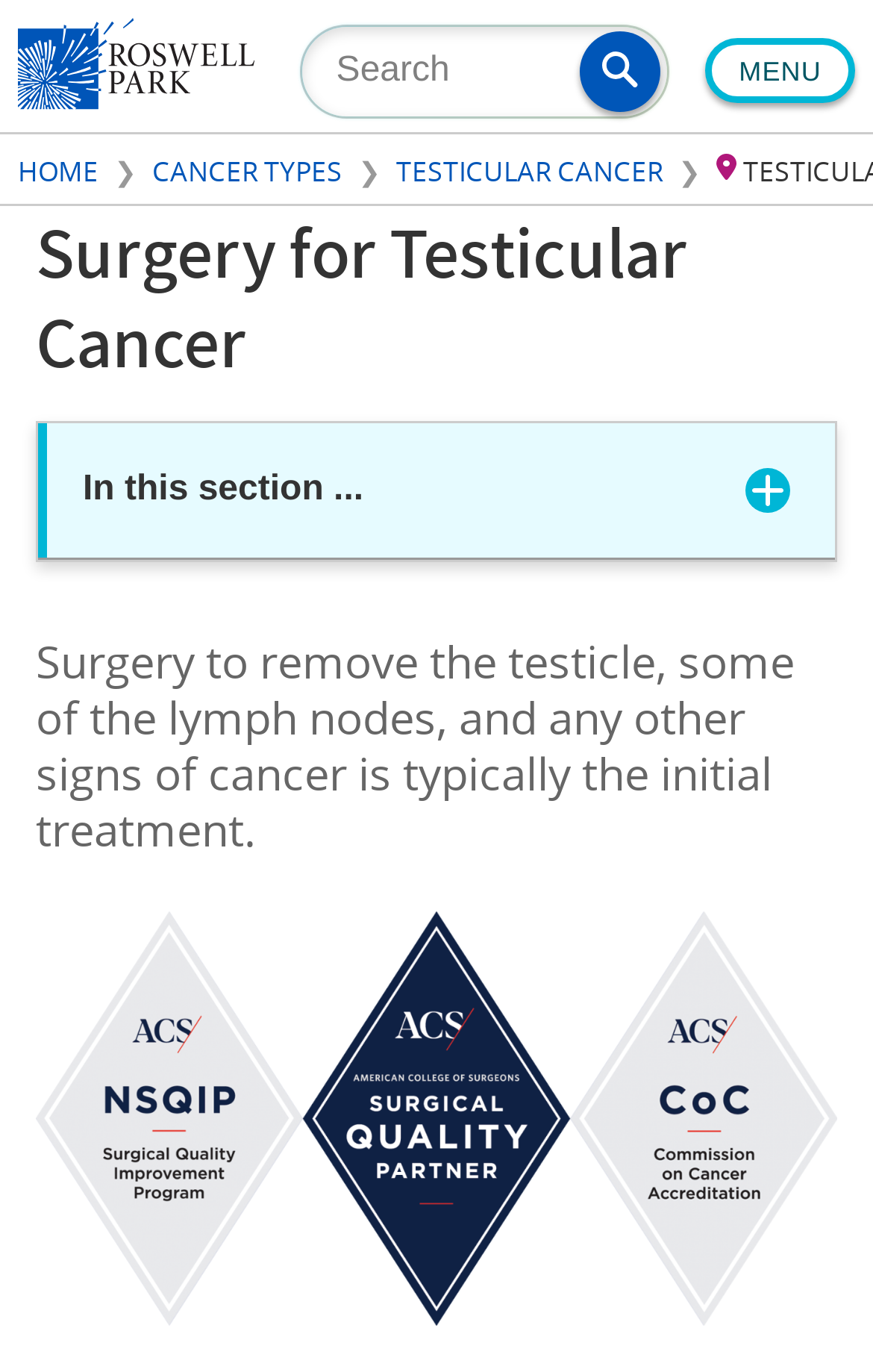Extract the main headline from the webpage and generate its text.

Surgery for Testicular Cancer